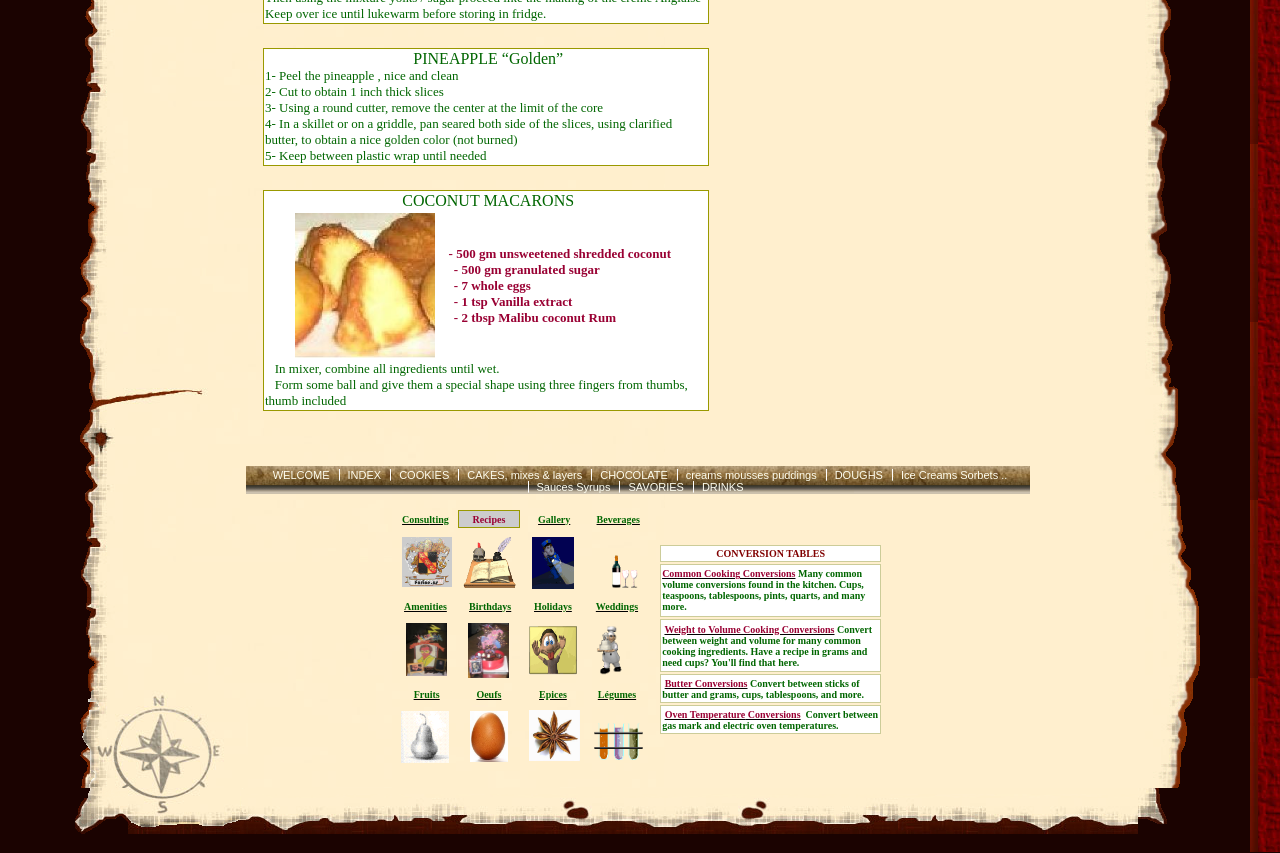Bounding box coordinates are specified in the format (top-left x, top-left y, bottom-right x, bottom-right y). All values are floating point numbers bounded between 0 and 1. Please provide the bounding box coordinate of the region this sentence describes: Amenities

[0.316, 0.704, 0.349, 0.717]